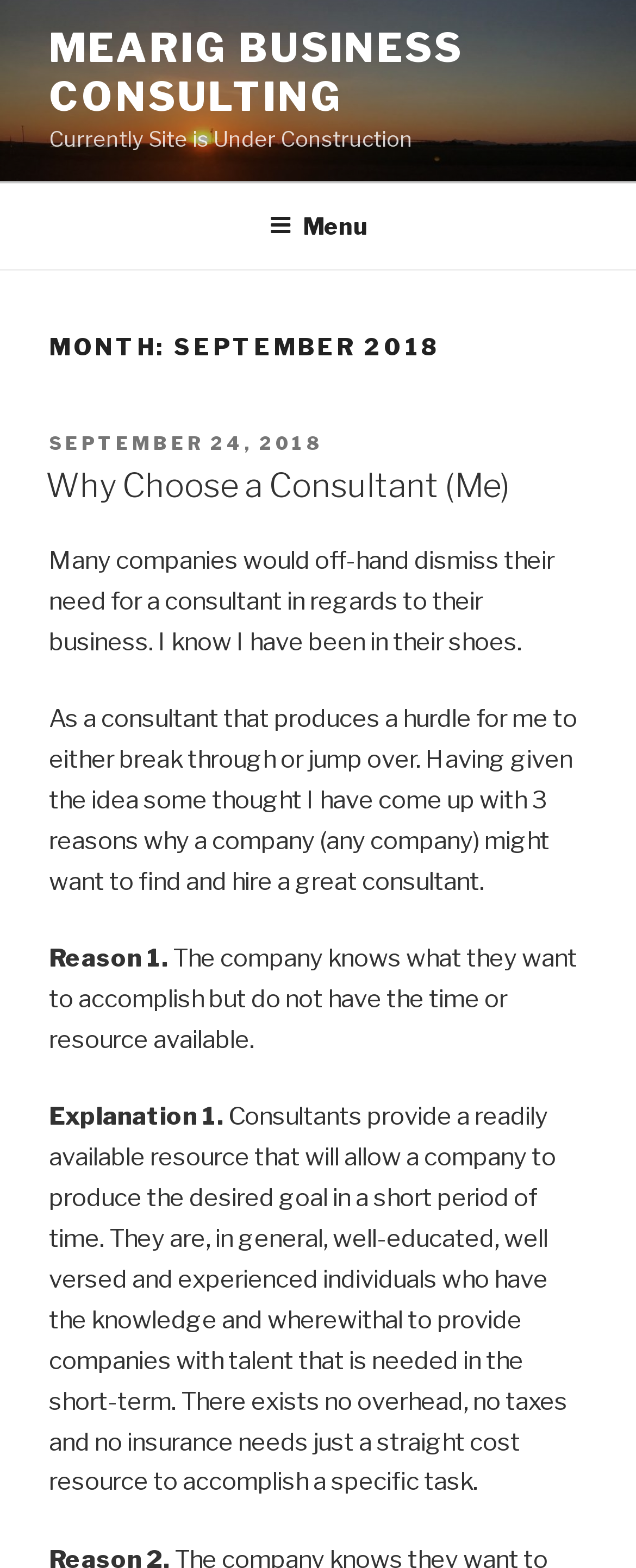How many reasons are given for hiring a consultant?
Provide a fully detailed and comprehensive answer to the question.

The article provides three reasons why a company might want to hire a consultant, as indicated by the text 'Having given the idea some thought I have come up with 3 reasons why a company (any company) might want to find and hire a great consultant.'